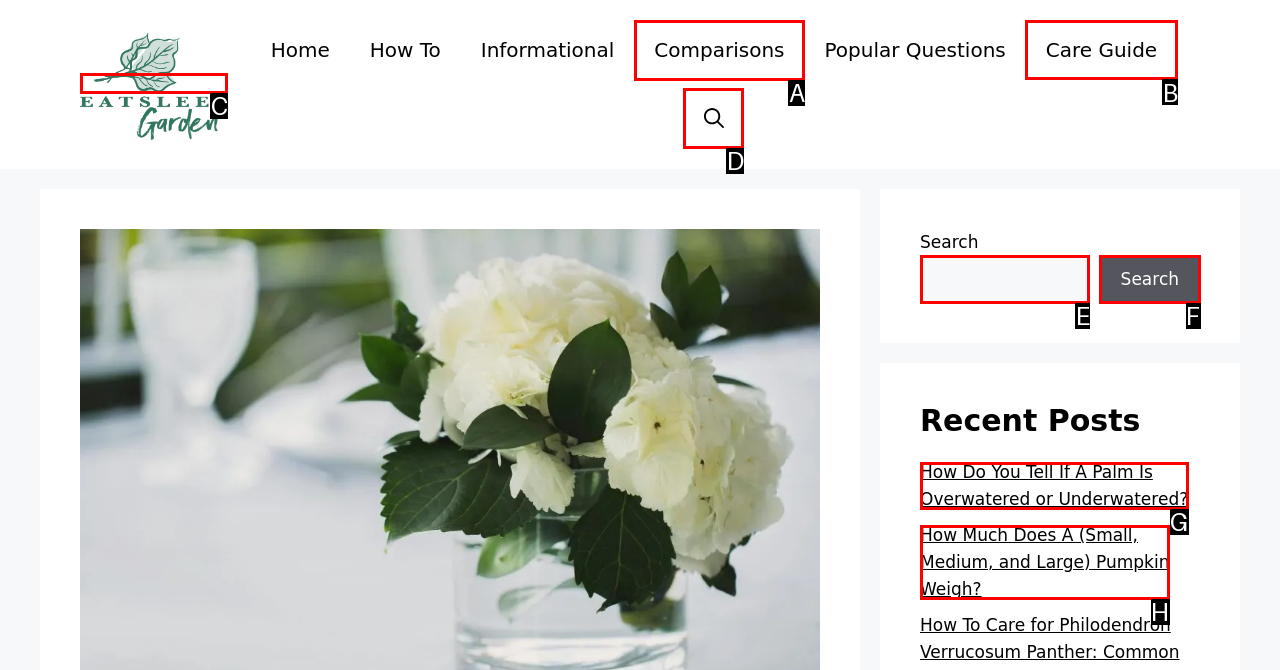From the available options, which lettered element should I click to complete this task: check care guide?

B